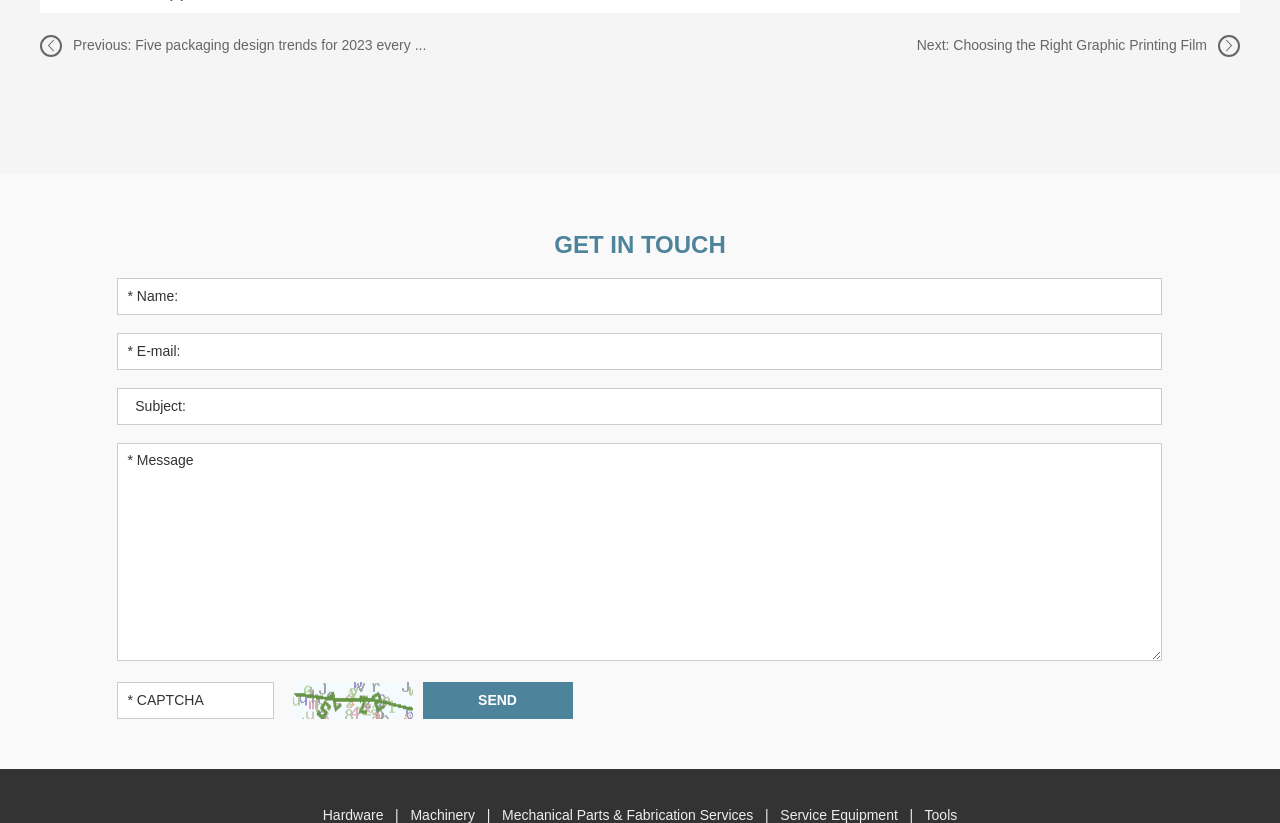Answer the following query concisely with a single word or phrase:
What is the relationship between the 'Previous:' and 'Next:' links?

Navigation